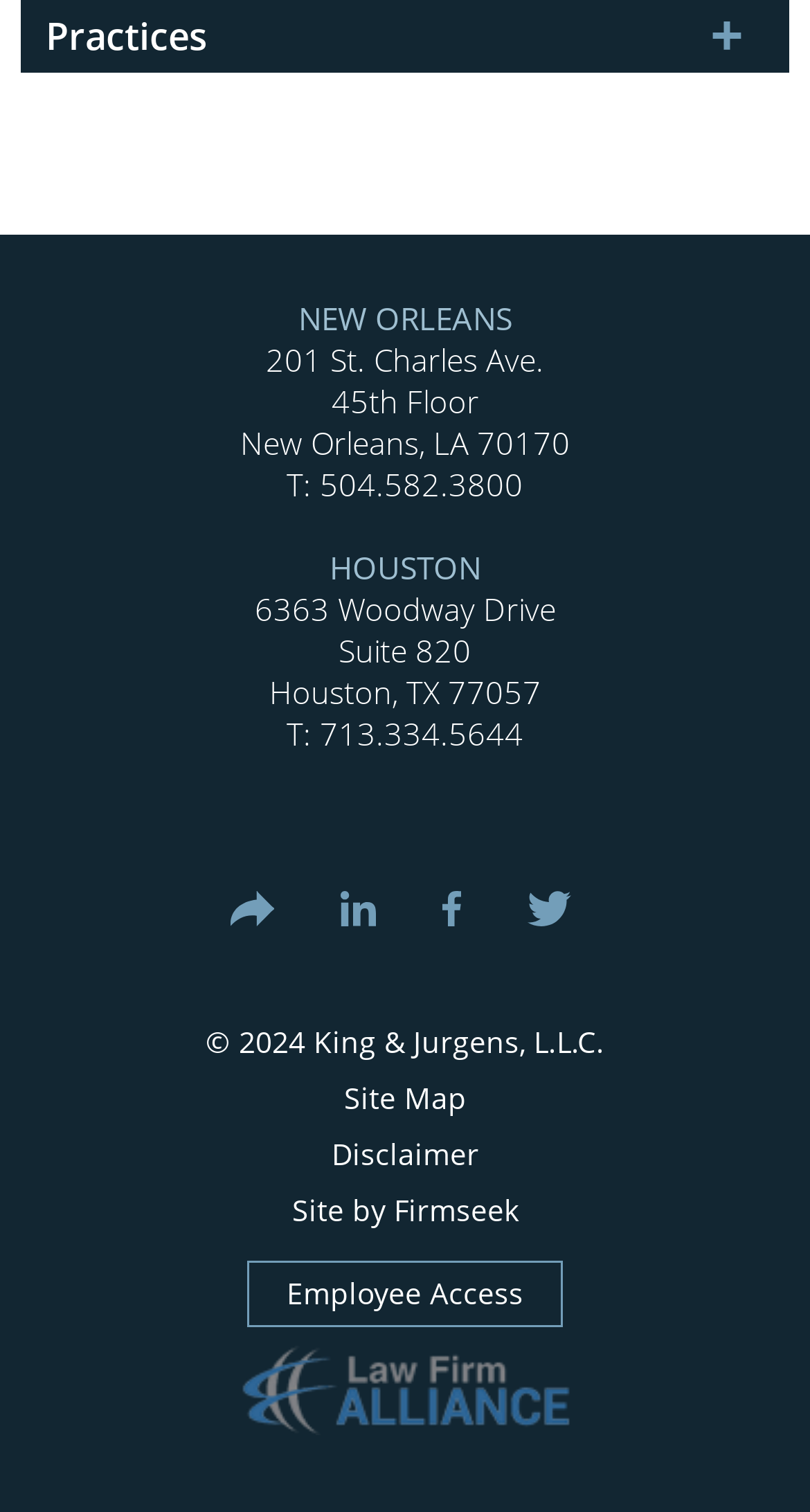Pinpoint the bounding box coordinates of the clickable element needed to complete the instruction: "Go to the website designed by SinglerDesign.com". The coordinates should be provided as four float numbers between 0 and 1: [left, top, right, bottom].

None